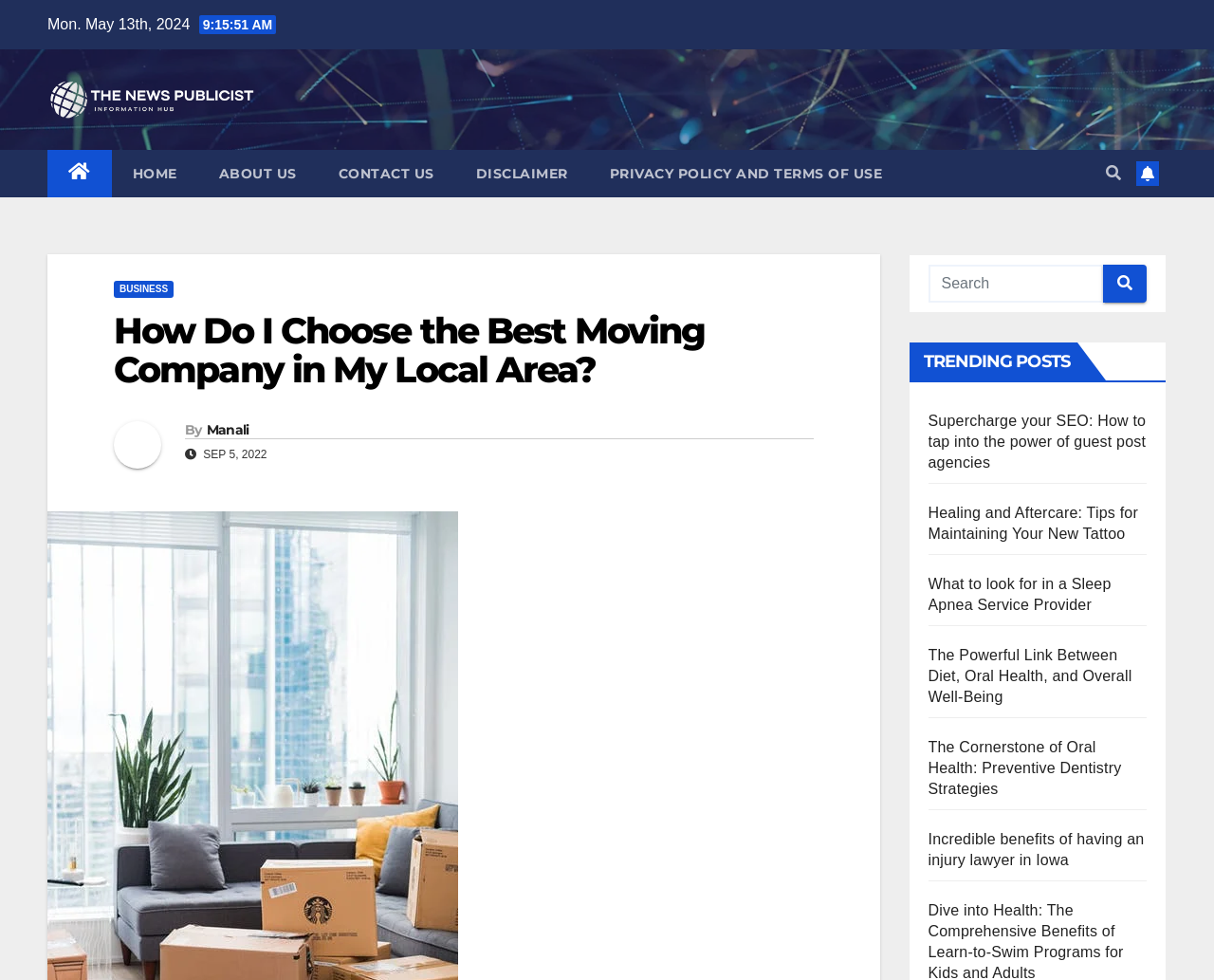What is the purpose of the button with the icon ''?
Please ensure your answer to the question is detailed and covers all necessary aspects.

I found the button with the icon '' next to the searchbox with the placeholder text 'Search', so I inferred that the purpose of the button is to submit the search query.